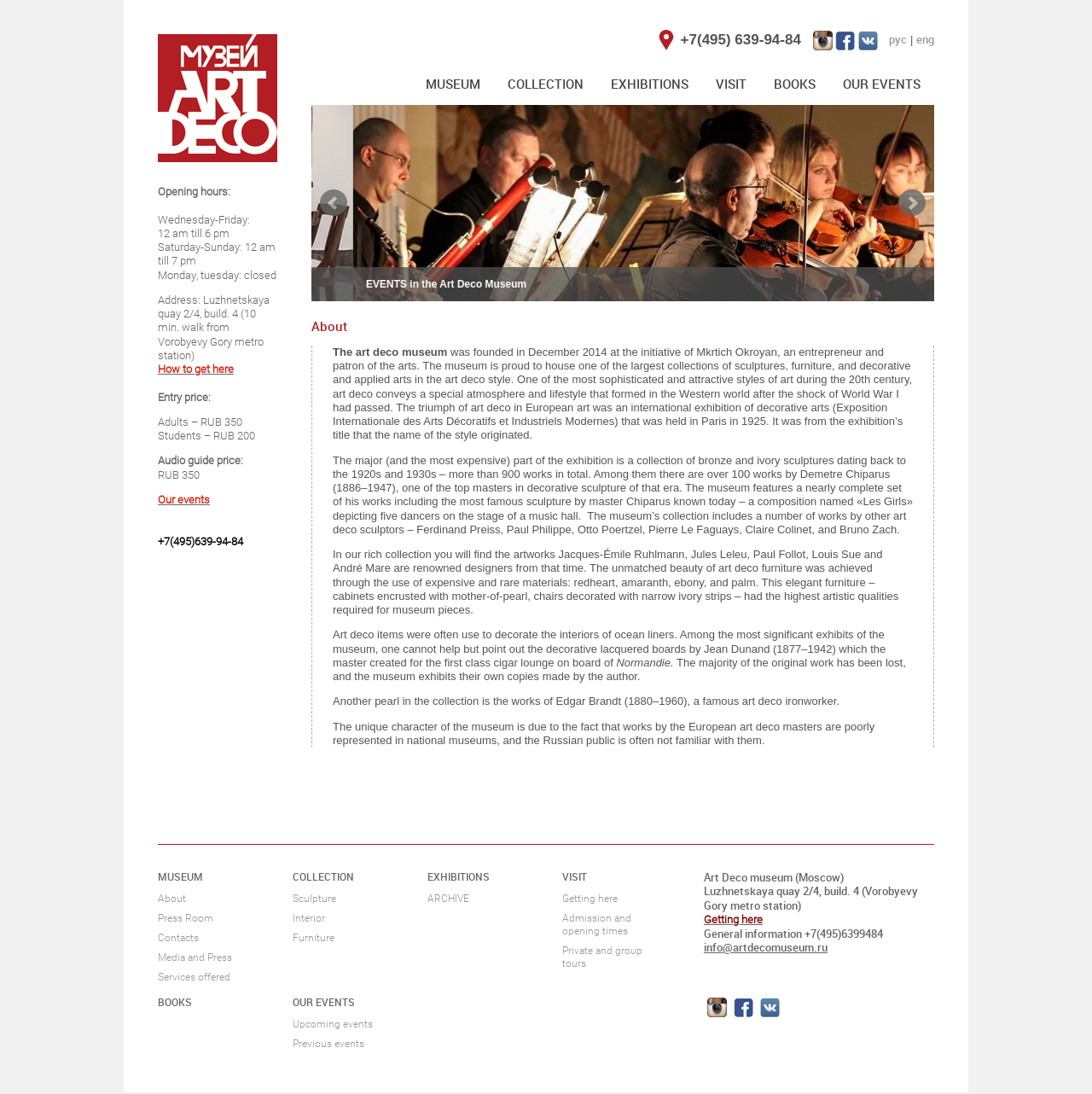Based on the visual content of the image, answer the question thoroughly: What is the style of art that the museum is dedicated to?

The webpage is dedicated to the Art Deco museum, and the text describes the history and characteristics of the Art Deco style. The museum's collection includes sculptures, furniture, and decorative and applied arts in the Art Deco style.